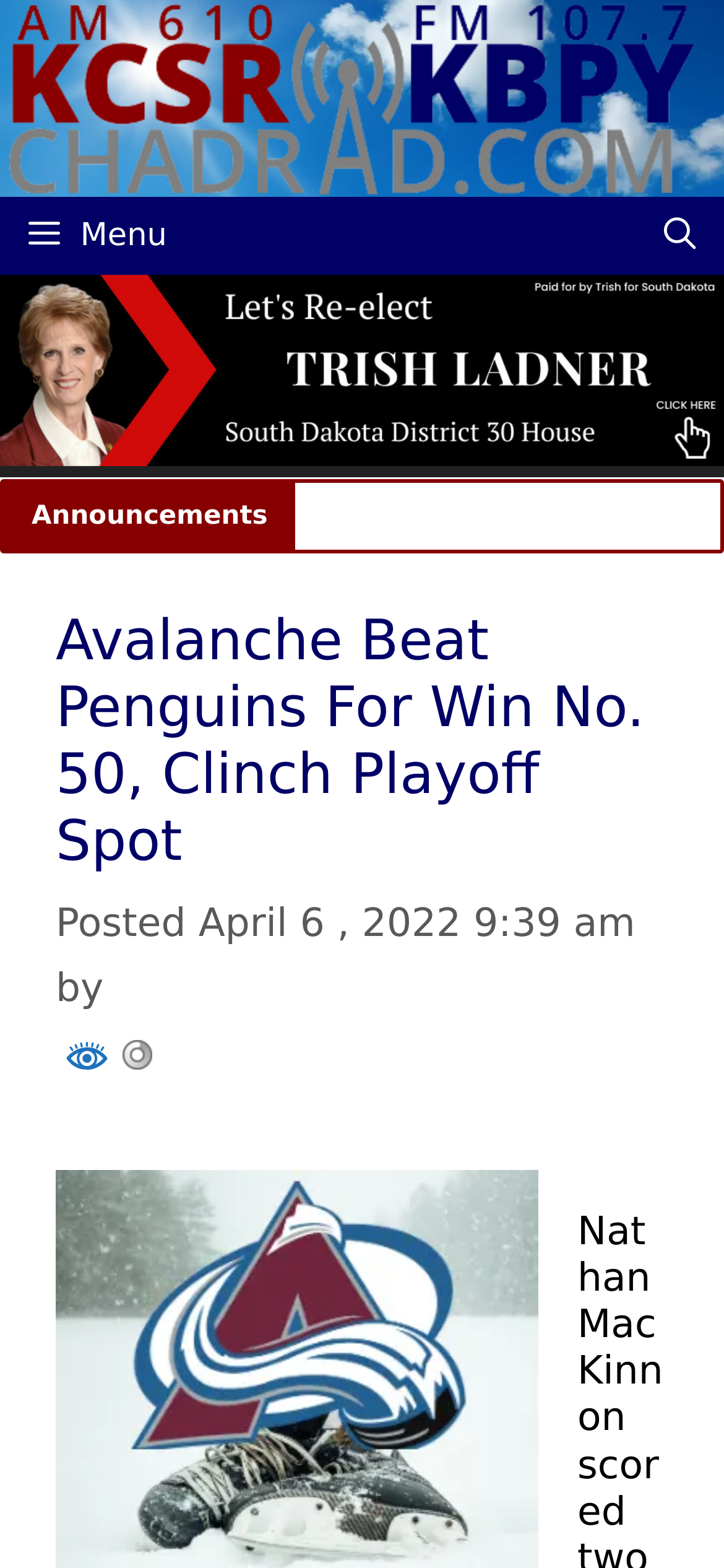Elaborate on the different components and information displayed on the webpage.

The webpage is about a sports news article, specifically about the Colorado Avalanche's win against the Pittsburgh Penguins, which secured their playoff spot. 

At the top of the page, there is a banner with the site's name, "KCSR / KBPY", accompanied by an image of the same name. Below the banner, there is a primary navigation menu with a button labeled "Menu" and a link to open a search bar.

Further down, there is a link to an announcement, "Trish Ladner 2024-High-Quality", followed by a static text element labeled "Announcements". 

The main content of the page is a news article with a heading that reads "Avalanche Beat Penguins For Win No. 50, Clinch Playoff Spot". The article is accompanied by a timestamp, "April 6, 2022 9:39 am", and an image labeled "Loading". The article's content is not explicitly mentioned, but it likely discusses the details of the game and the Avalanche's playoff clinch.